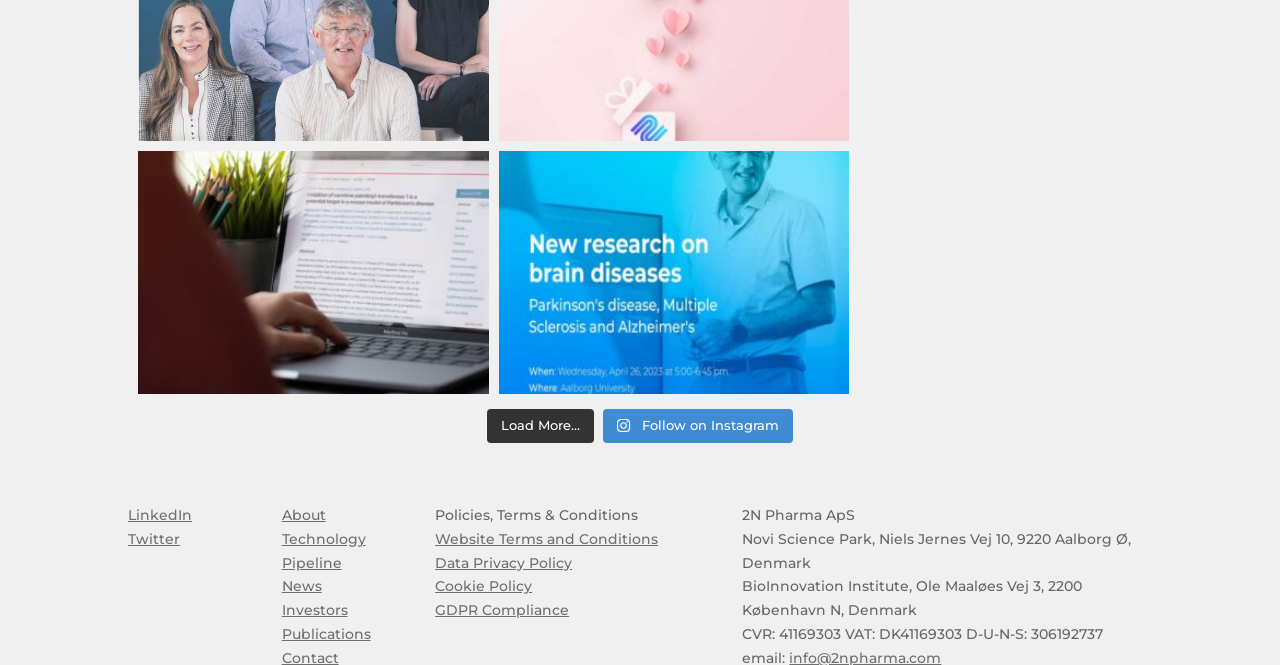Locate the bounding box coordinates of the element you need to click to accomplish the task described by this instruction: "Read about the company".

[0.22, 0.38, 0.254, 0.407]